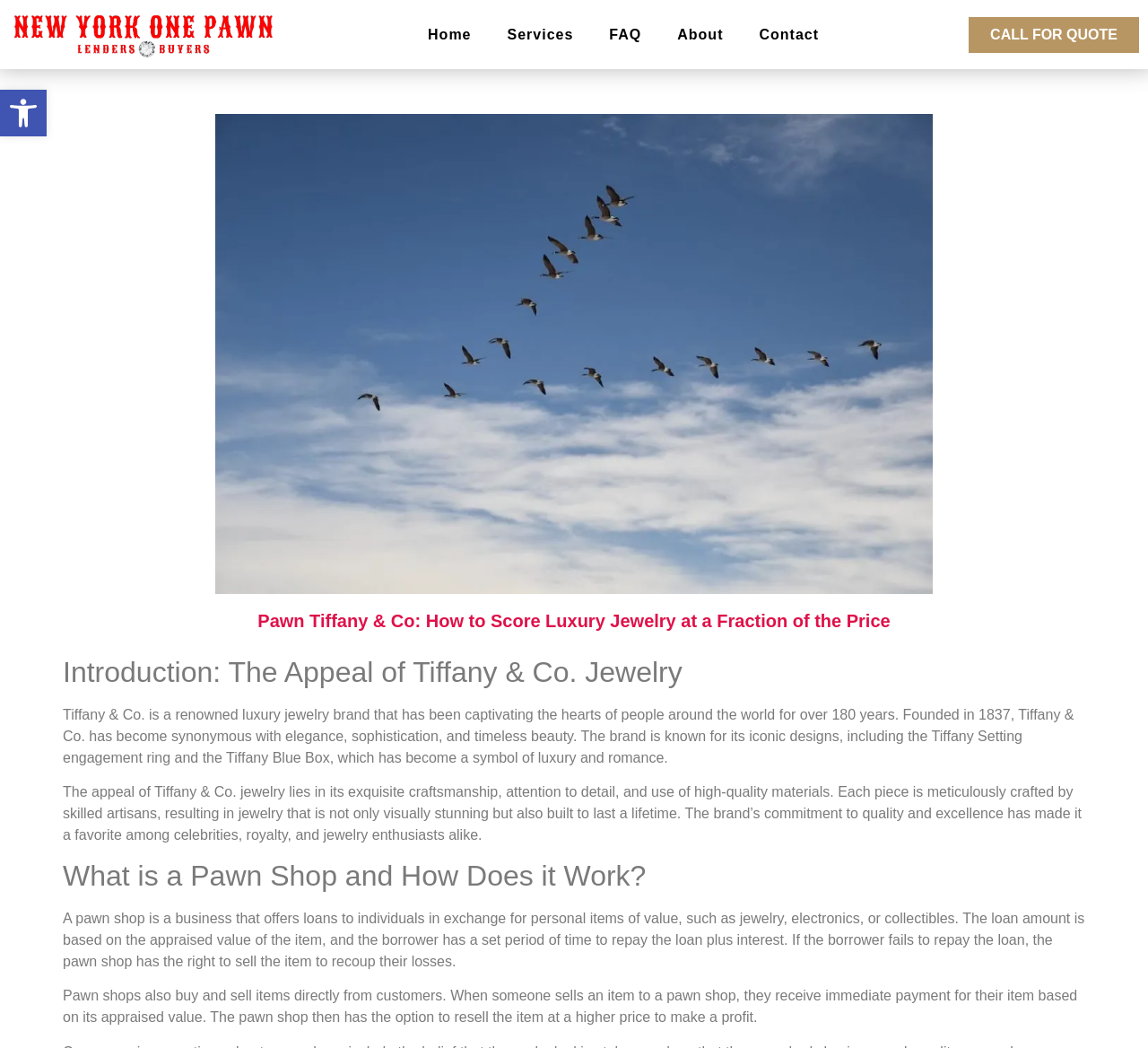Extract the main heading text from the webpage.

Pawn Tiffany & Co: How to Score Luxury Jewelry at a Fraction of the Price